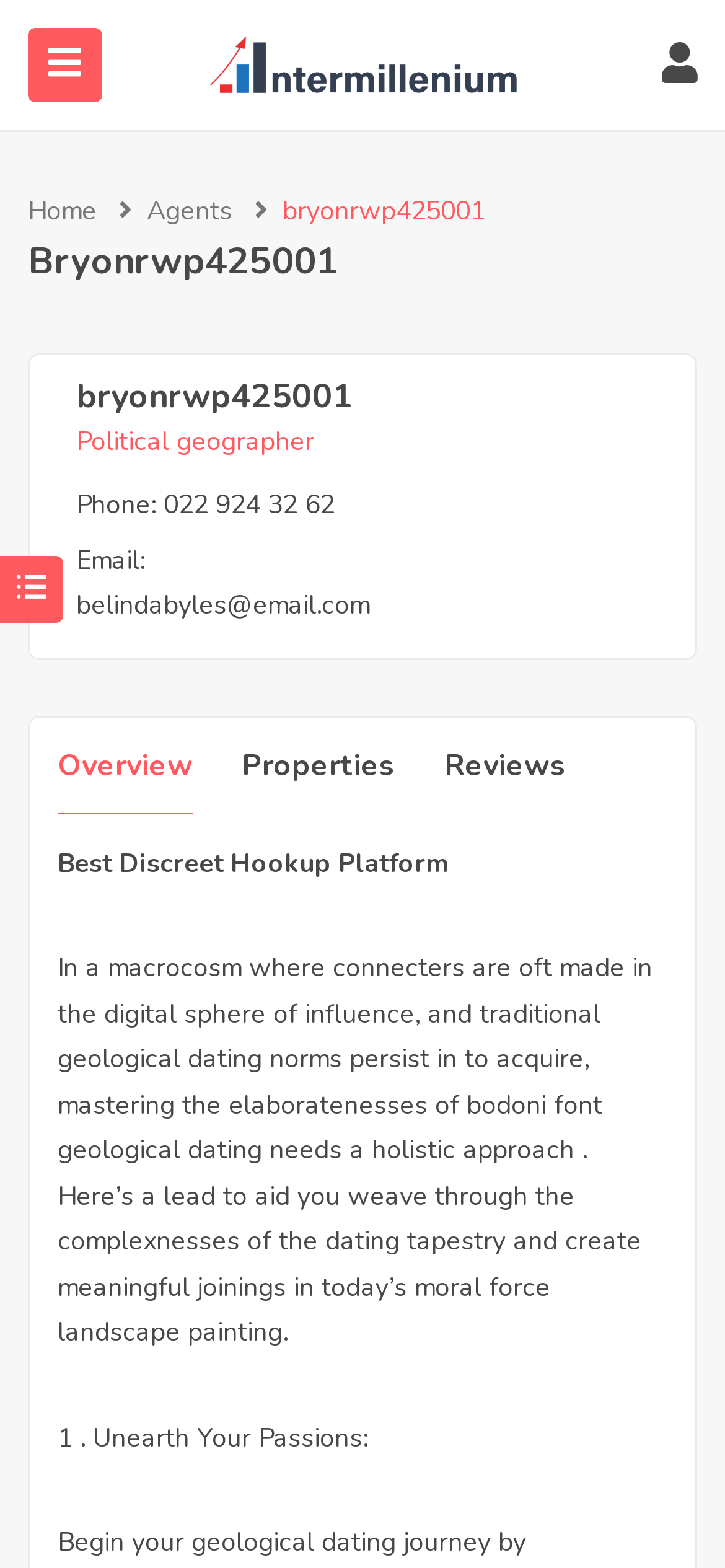Please identify the bounding box coordinates of the element's region that should be clicked to execute the following instruction: "View the Properties tab". The bounding box coordinates must be four float numbers between 0 and 1, i.e., [left, top, right, bottom].

[0.333, 0.457, 0.546, 0.519]